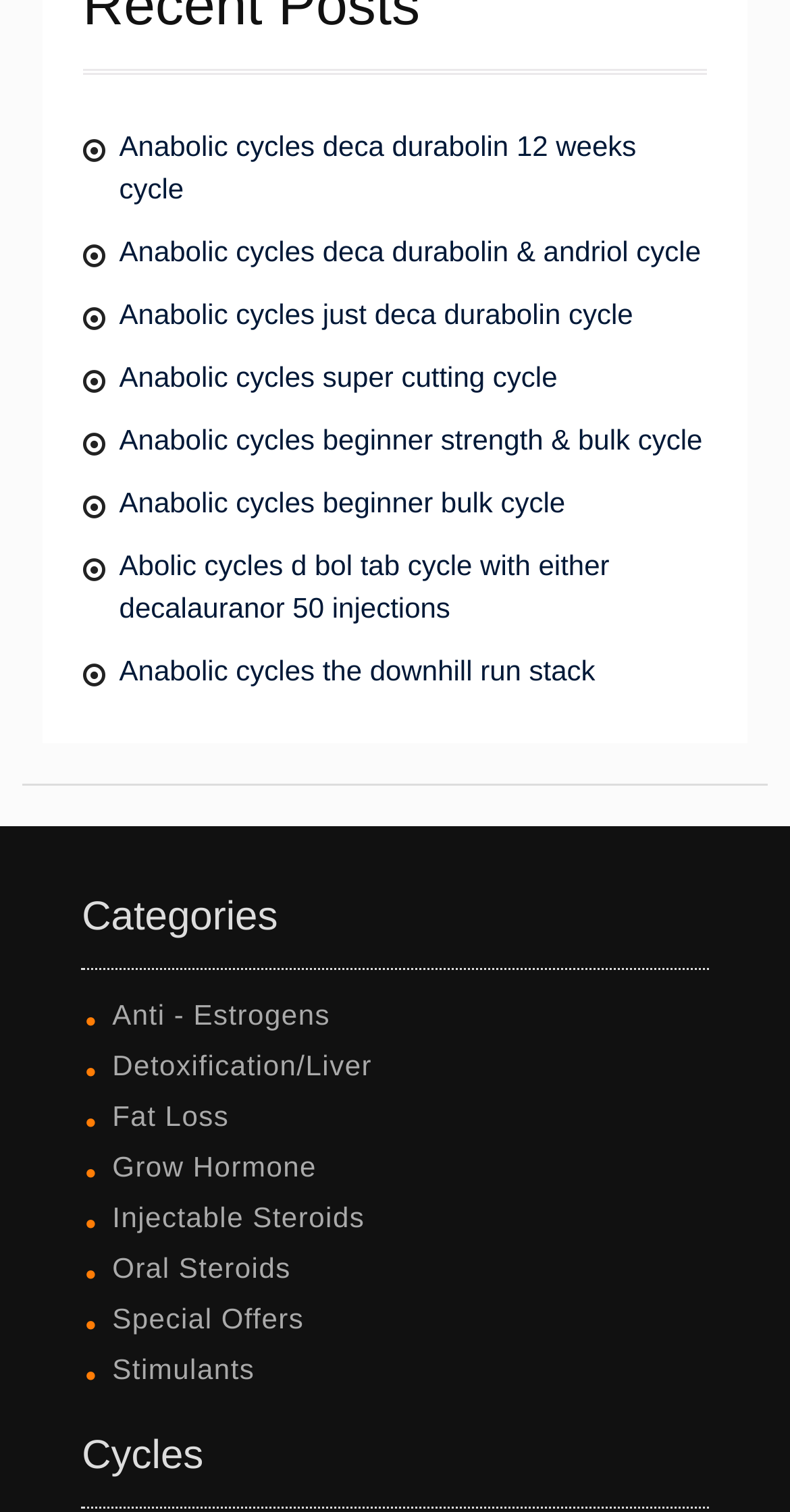Pinpoint the bounding box coordinates of the area that must be clicked to complete this instruction: "Go to Anti - Estrogens".

[0.142, 0.661, 0.418, 0.682]